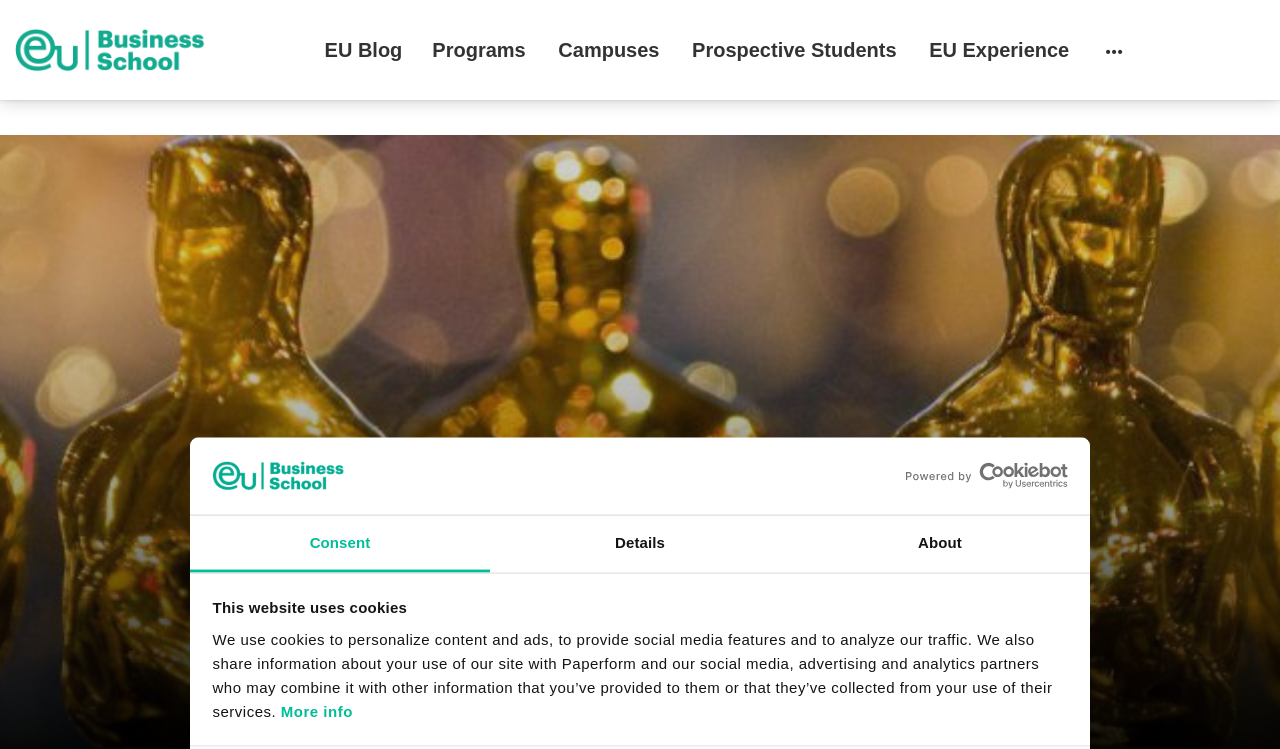Kindly determine the bounding box coordinates of the area that needs to be clicked to fulfill this instruction: "read the article".

[0.23, 0.773, 0.84, 0.915]